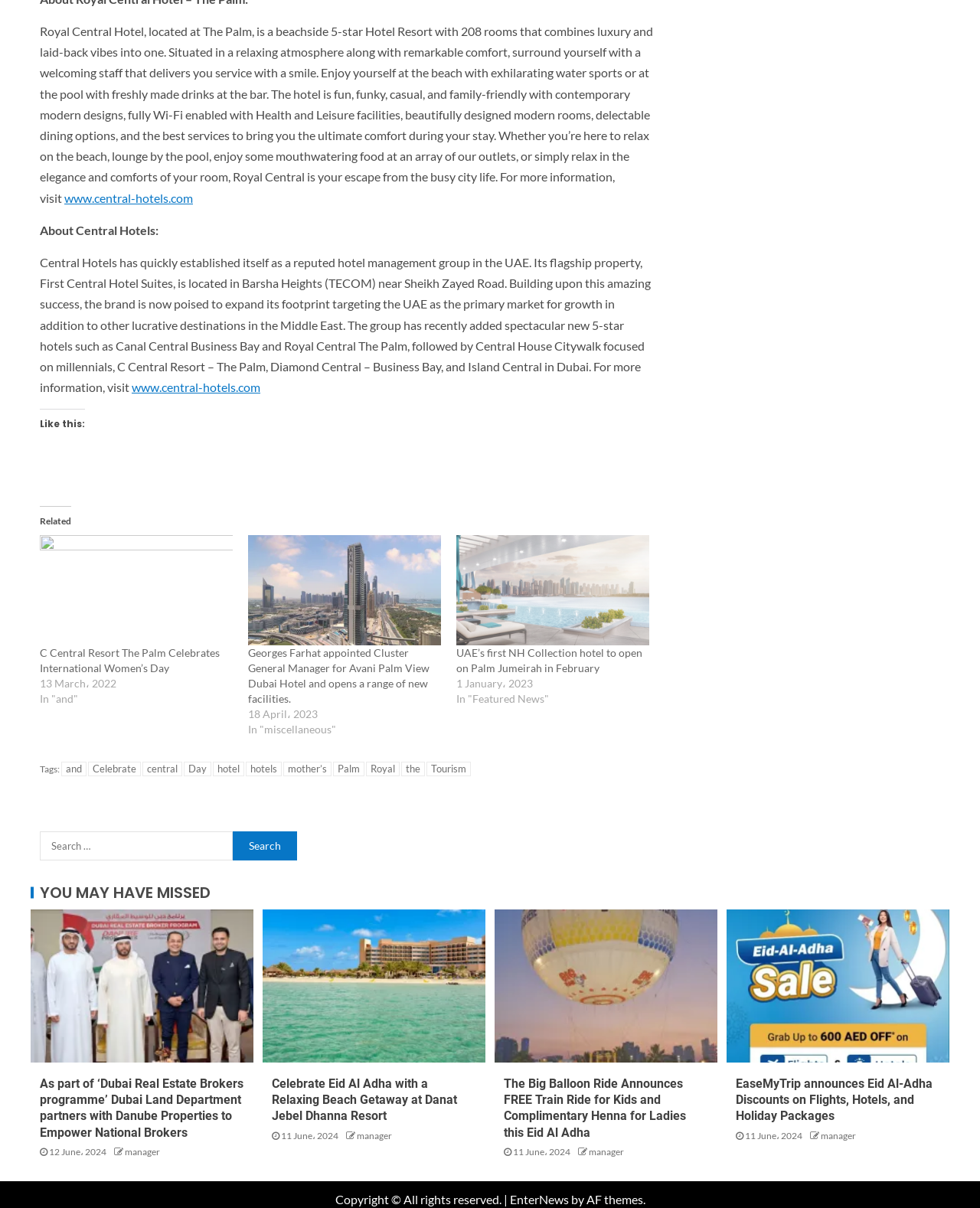Utilize the information from the image to answer the question in detail:
What is the location of the Royal Central Hotel?

The webpage describes the Royal Central Hotel as 'located at The Palm', which indicates that the hotel is situated on The Palm, a popular tourist destination in Dubai.